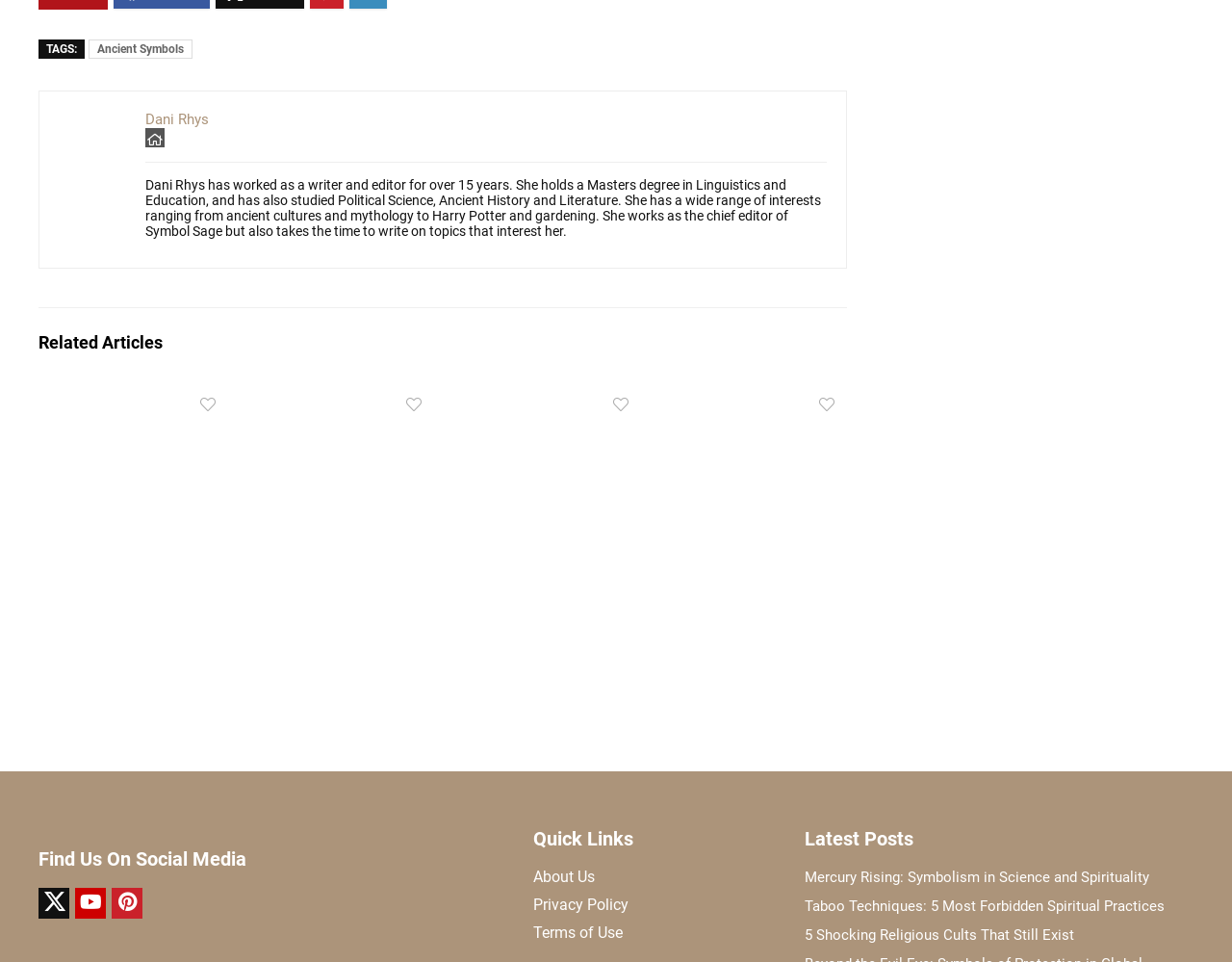Locate the coordinates of the bounding box for the clickable region that fulfills this instruction: "Click on the 'Ancient Symbols' link".

[0.072, 0.042, 0.156, 0.062]